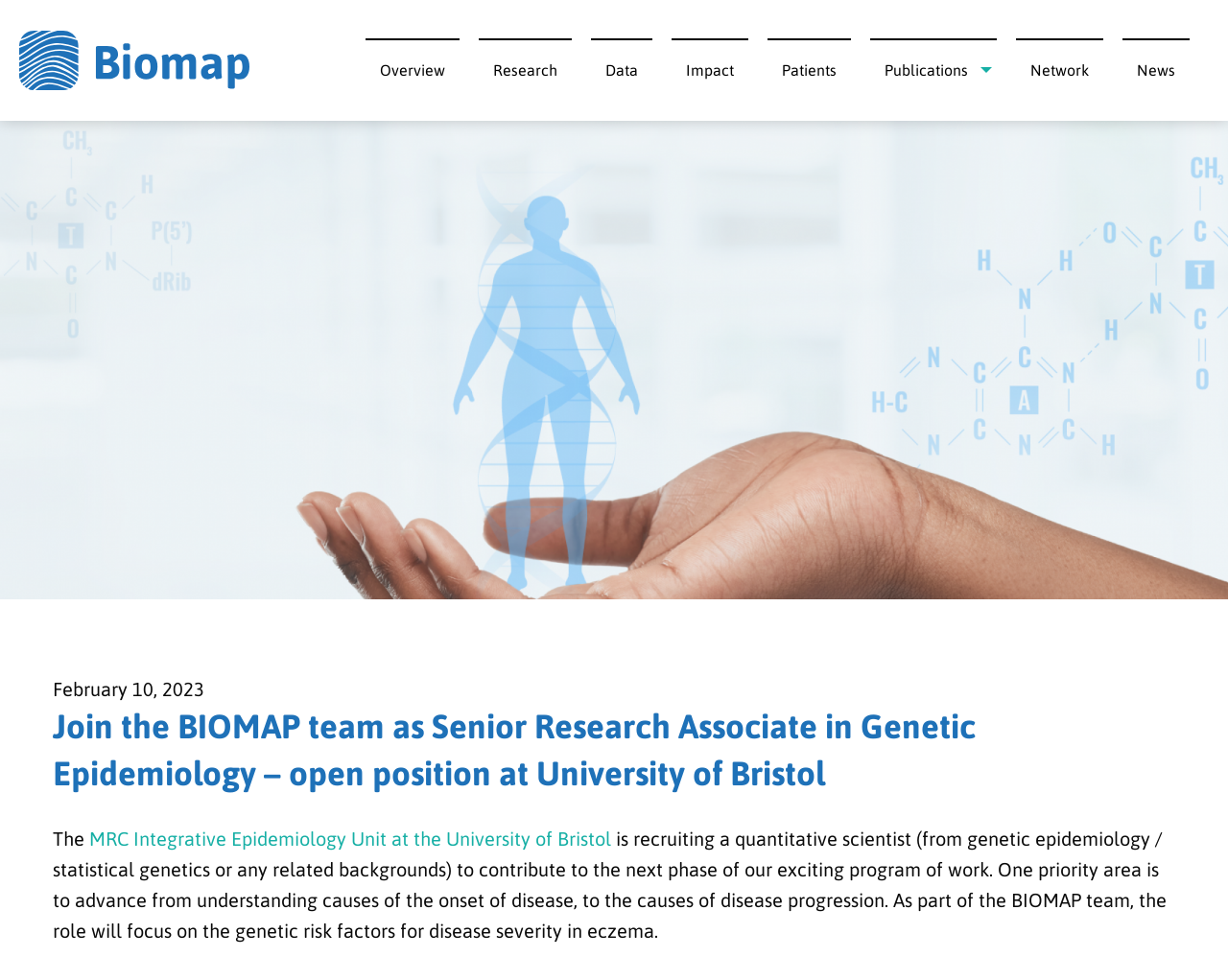Based on what you see in the screenshot, provide a thorough answer to this question: What is the focus of the Senior Research Associate role?

I found a UI element with the type 'StaticText' containing the text '...the genetic risk factors for disease severity in eczema.' located below the heading. This suggests that the focus of the Senior Research Associate role is on genetic risk factors for disease severity in eczema.